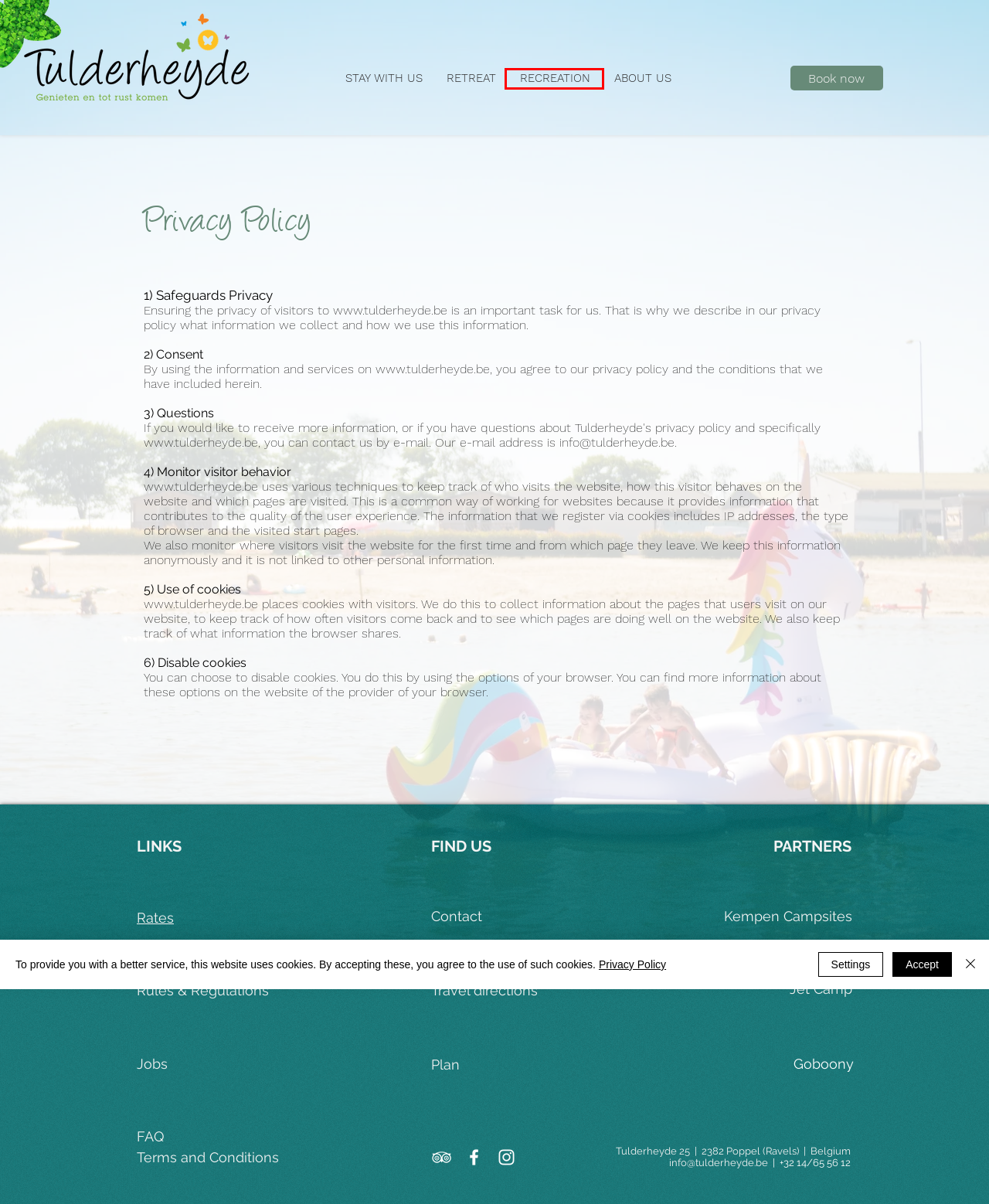Take a look at the provided webpage screenshot featuring a red bounding box around an element. Select the most appropriate webpage description for the page that loads after clicking on the element inside the red bounding box. Here are the candidates:
A. RECREATION | Tulderheyde
B. STAY WITH US | Tulderheyde
C. ABOUT US | Tulderheyde
D. RETREAT | Tulderheyde
E. Vakantiepark Tulderheyde | Verborgen parel in de Kempen | Glamping | Jaarplaatsen Caravan | Ravels
F. Vakantiehuis Boeken | Vakantiepark Tulderheyde
G. PLAN | Tulderheyde
H. Kempen Campings - Kamperen in de Antwerpse Kempen

A